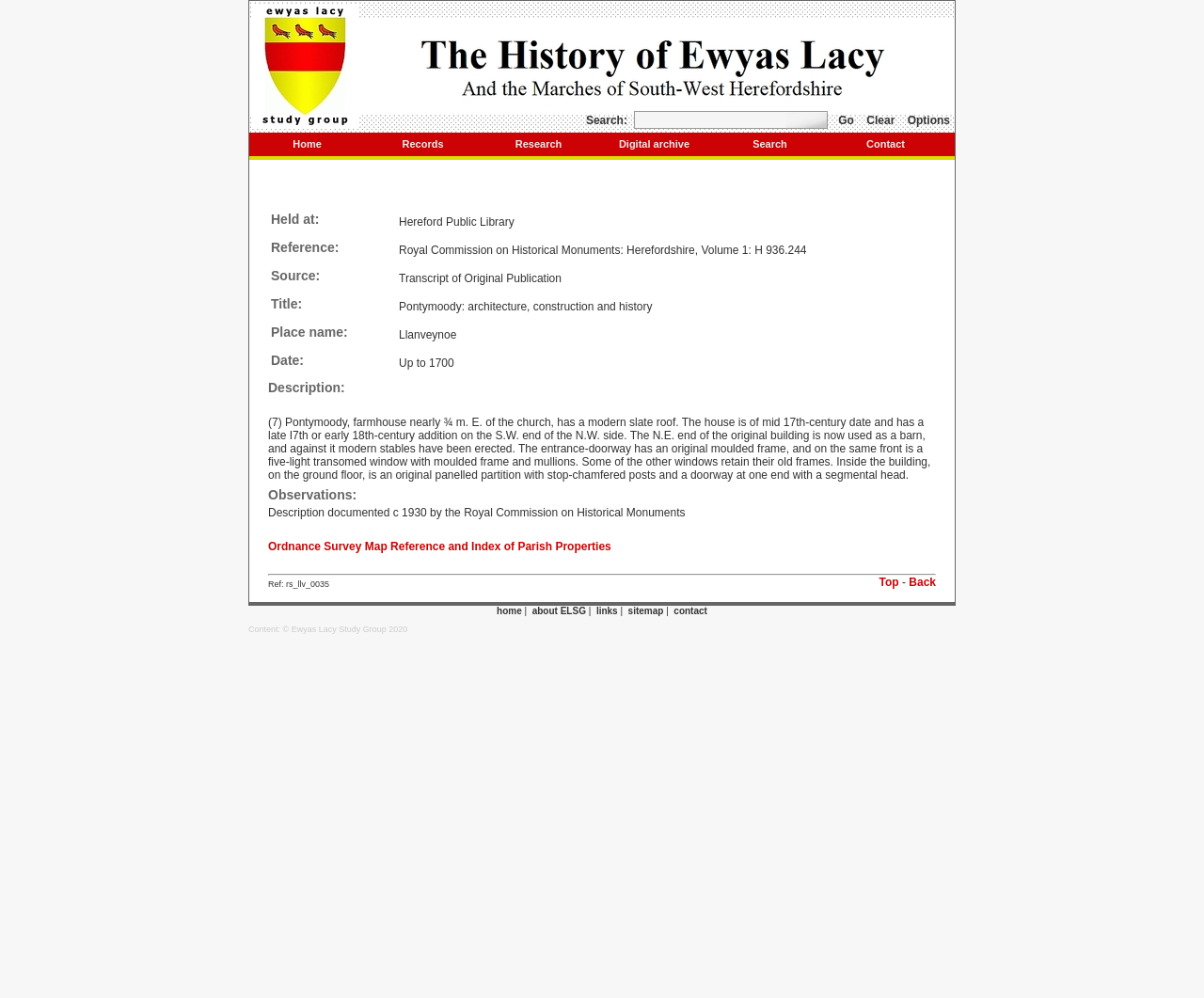Please give the bounding box coordinates of the area that should be clicked to fulfill the following instruction: "View the digital archive". The coordinates should be in the format of four float numbers from 0 to 1, i.e., [left, top, right, bottom].

[0.495, 0.133, 0.591, 0.156]